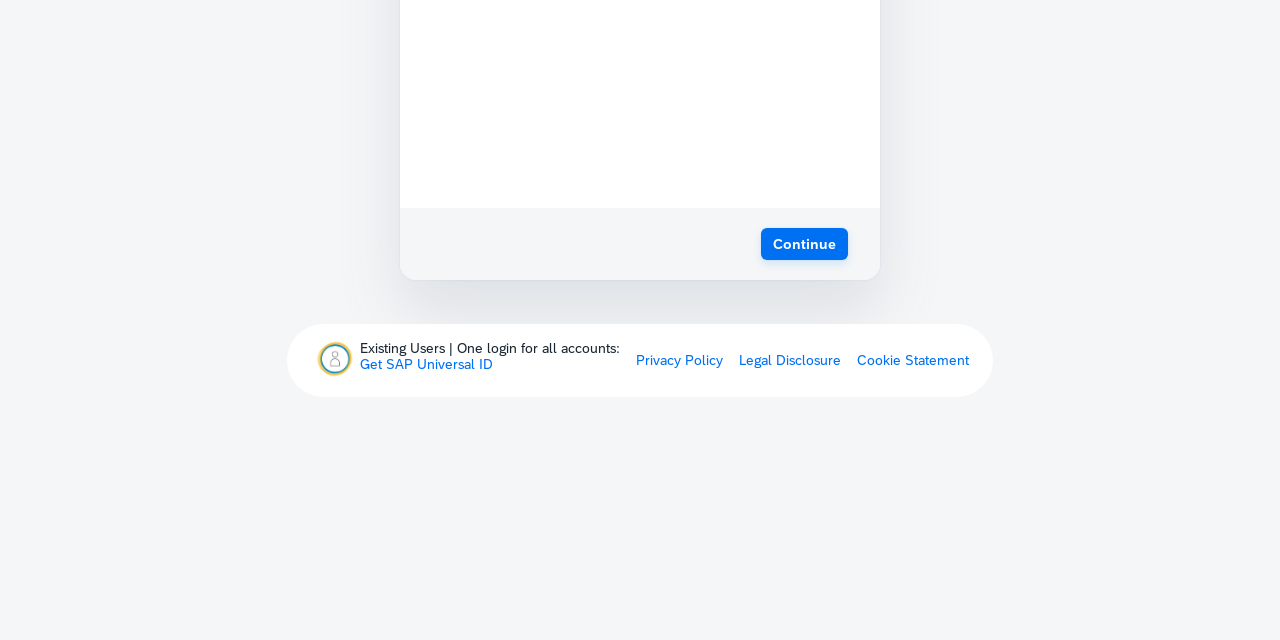Given the element description Cookie Statement, specify the bounding box coordinates of the corresponding UI element in the format (top-left x, top-left y, bottom-right x, bottom-right y). All values must be between 0 and 1.

[0.669, 0.55, 0.757, 0.575]